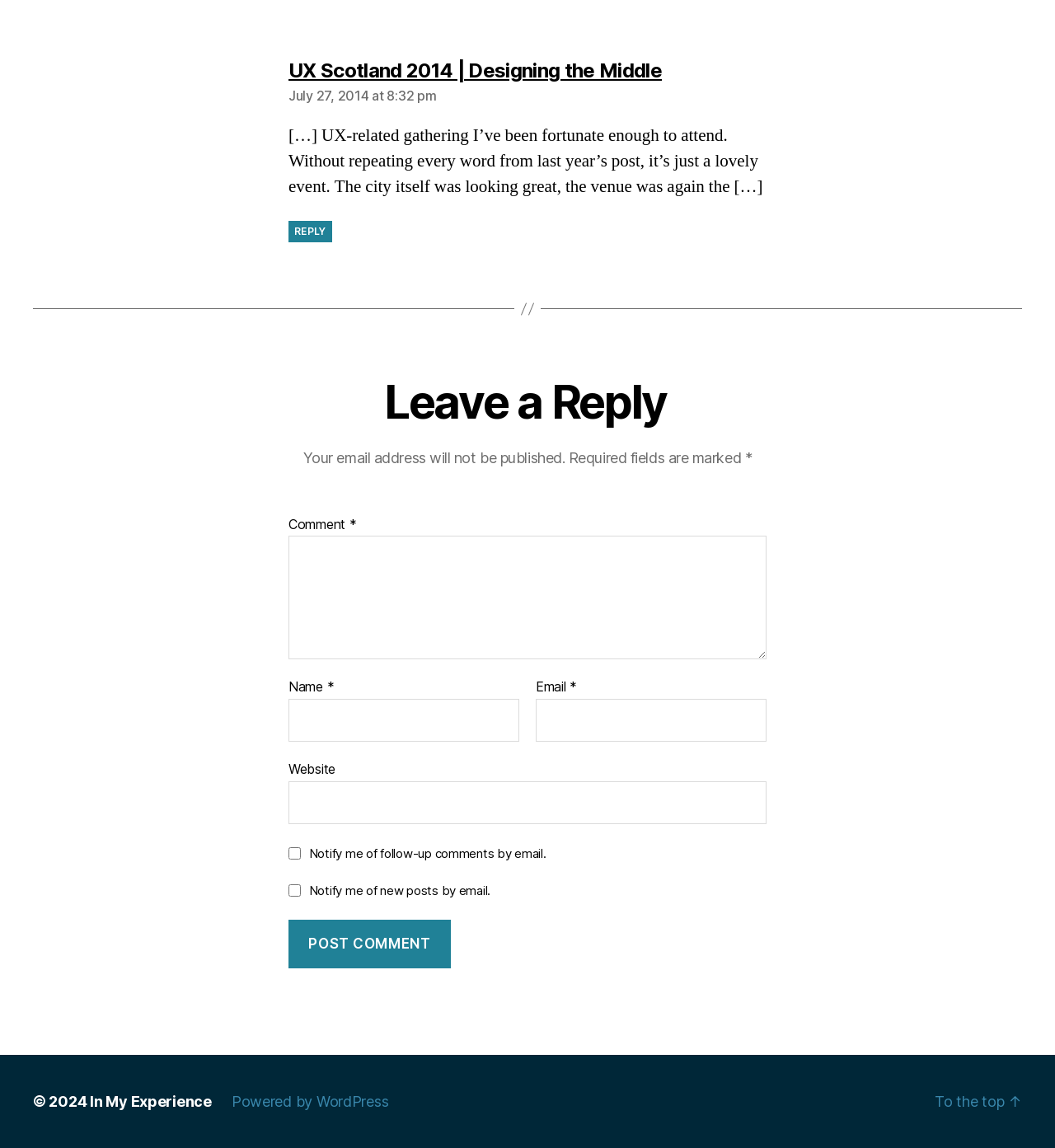Locate the bounding box of the user interface element based on this description: "parent_node: Email * aria-describedby="email-notes" name="email"".

[0.508, 0.609, 0.727, 0.645]